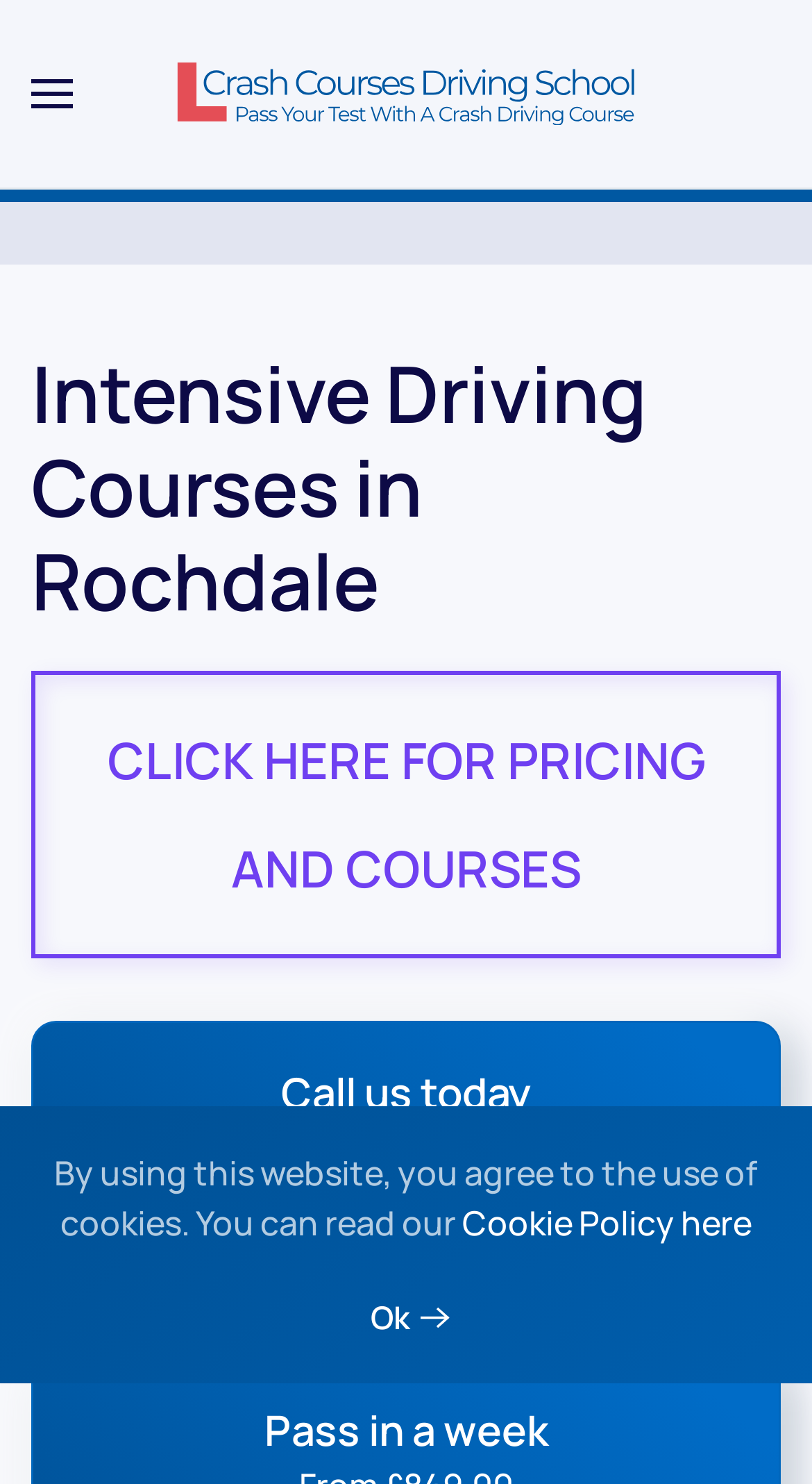What is the phone number to call?
Look at the image and respond with a one-word or short phrase answer.

0333 355 0344